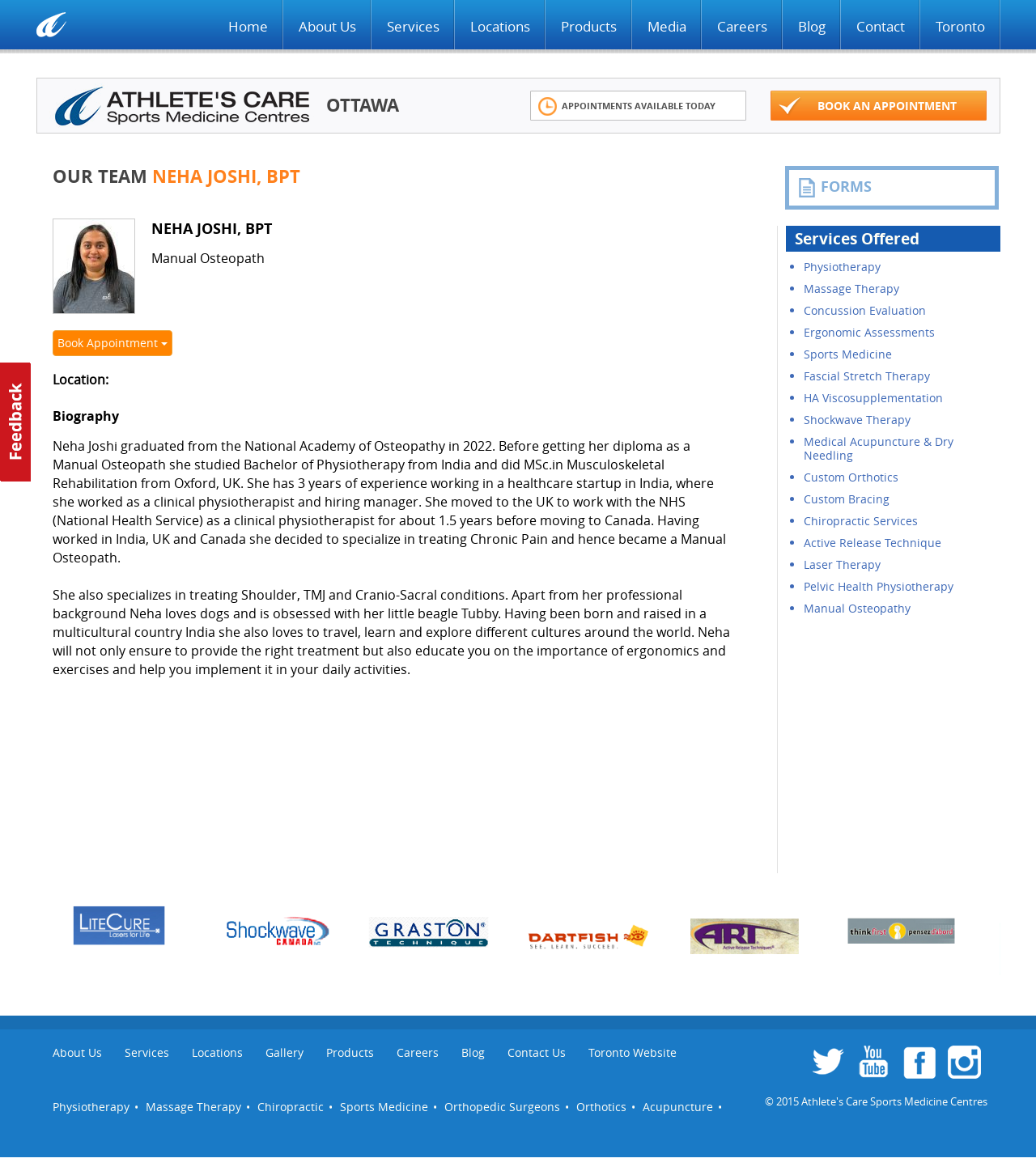Analyze the image and provide a detailed answer to the question: What is the profession of Neha Joshi?

Based on the biography section, Neha Joshi graduated from the National Academy of Osteopathy and studied Bachelor of Physiotherapy from India, indicating that she is a physiotherapist.